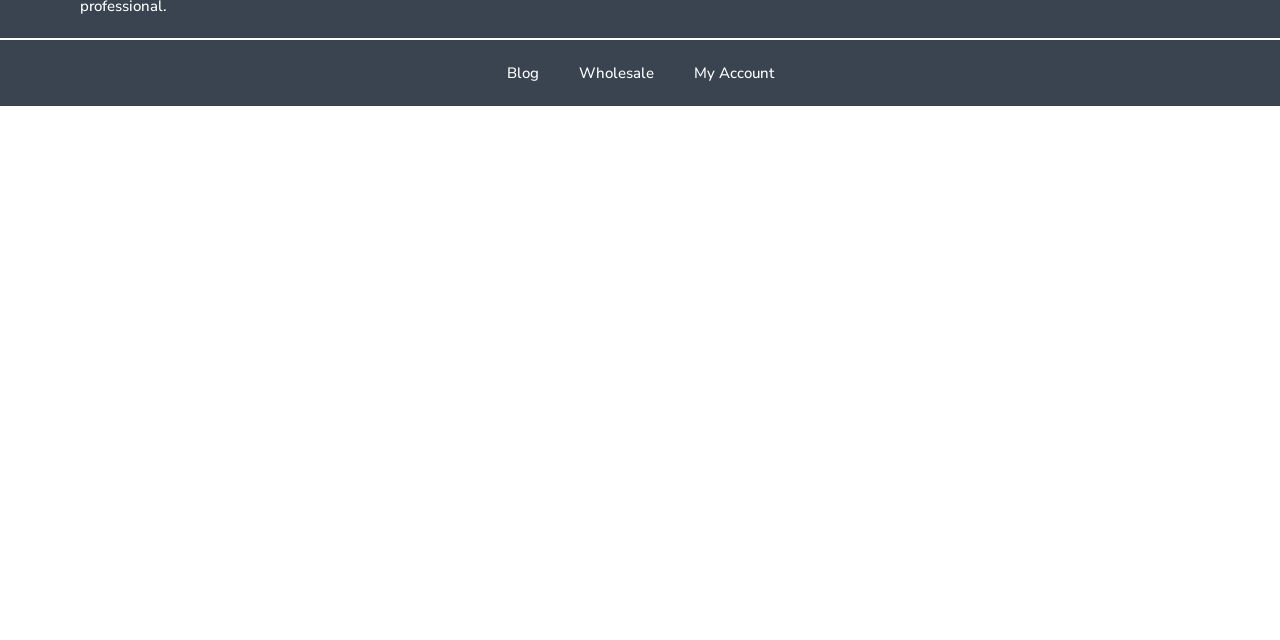Extract the bounding box coordinates for the described element: "name="submit" value="Post Comment"". The coordinates should be represented as four float numbers between 0 and 1: [left, top, right, bottom].

None